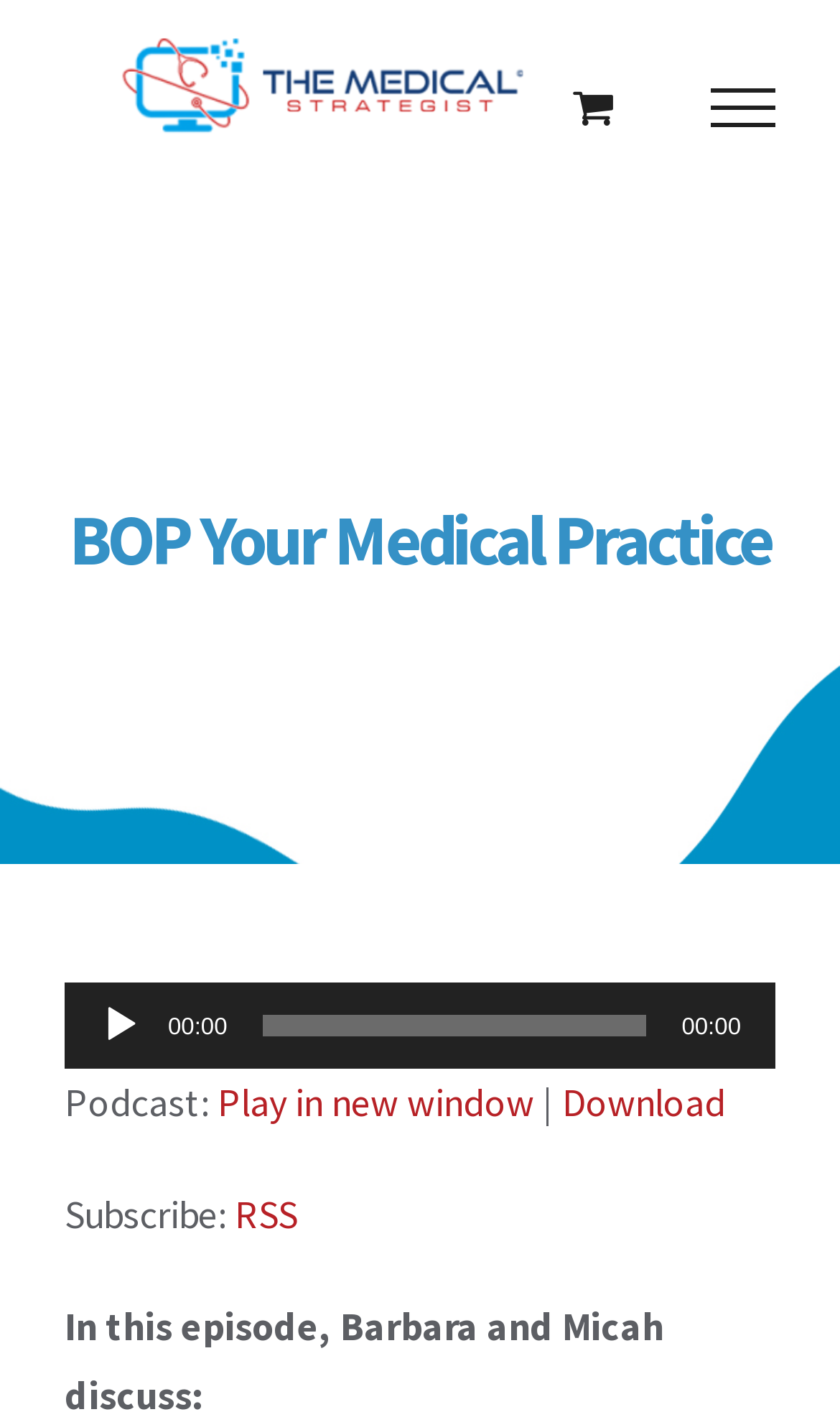Could you find the bounding box coordinates of the clickable area to complete this instruction: "Subscribe via RSS"?

[0.279, 0.842, 0.354, 0.877]